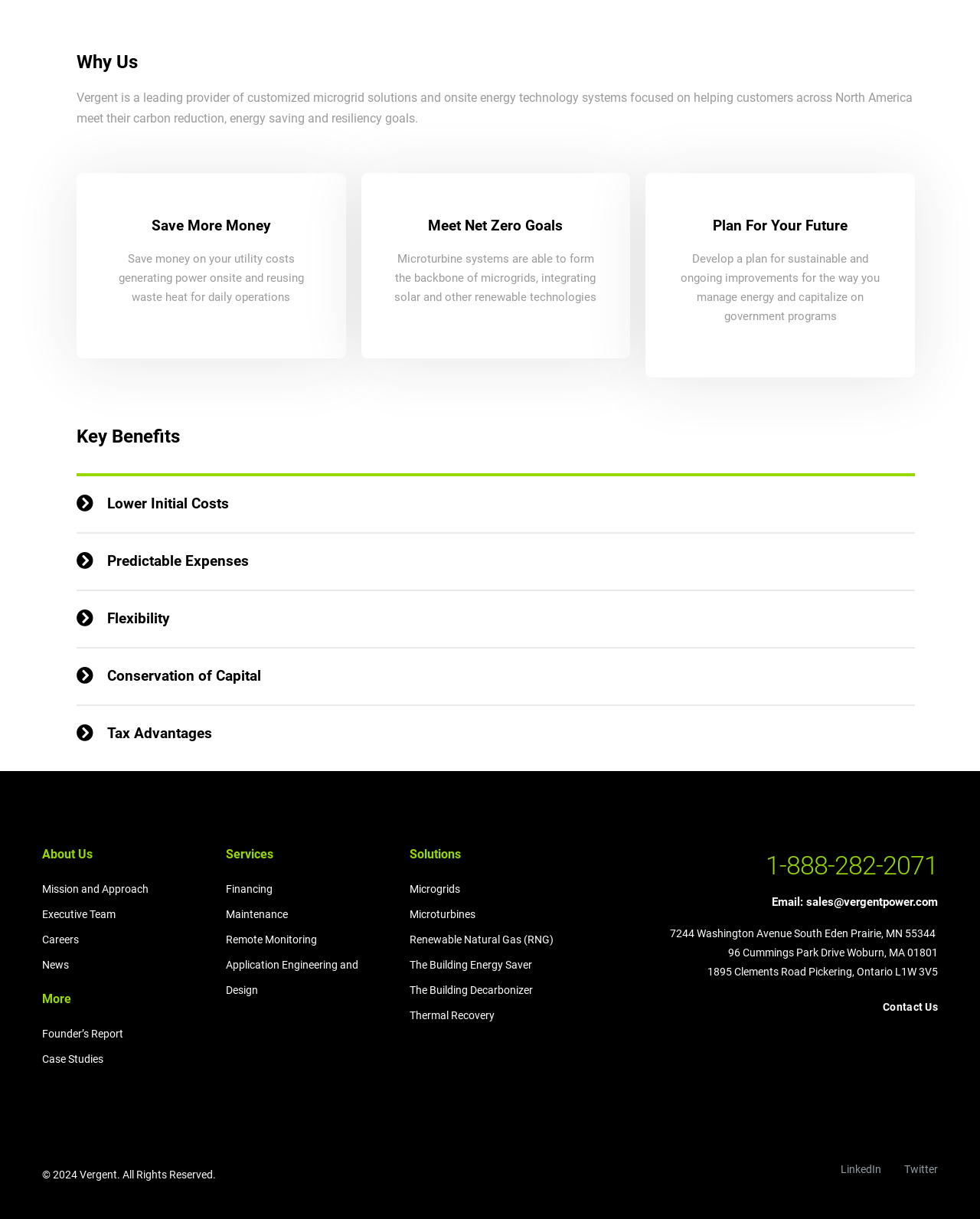Determine the bounding box coordinates of the clickable element necessary to fulfill the instruction: "Click on 'Contact Us'". Provide the coordinates as four float numbers within the 0 to 1 range, i.e., [left, top, right, bottom].

[0.901, 0.819, 0.957, 0.834]